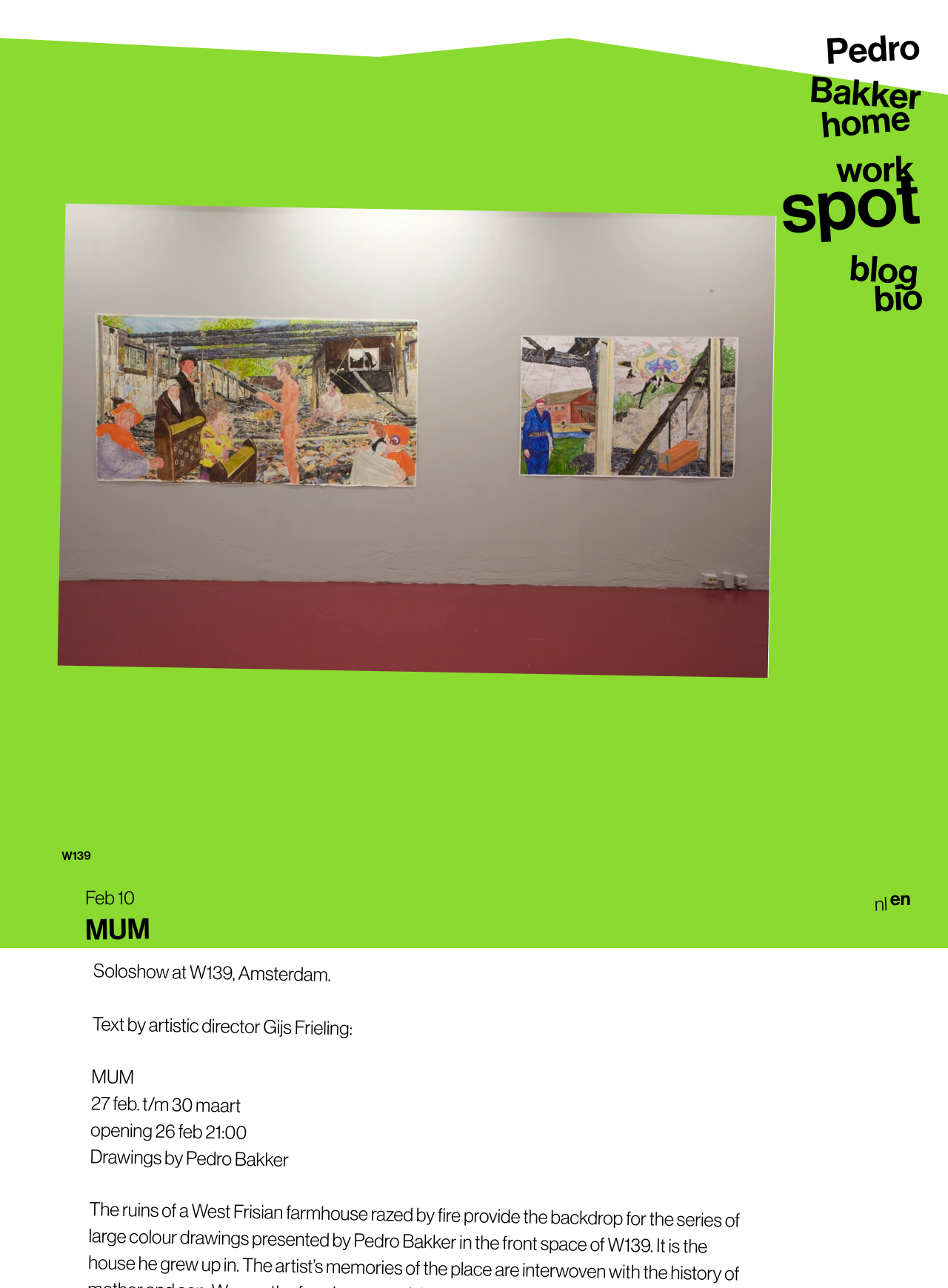Please indicate the bounding box coordinates of the element's region to be clicked to achieve the instruction: "View the blog". Provide the coordinates as four float numbers between 0 and 1, i.e., [left, top, right, bottom].

[0.821, 0.19, 0.97, 0.225]